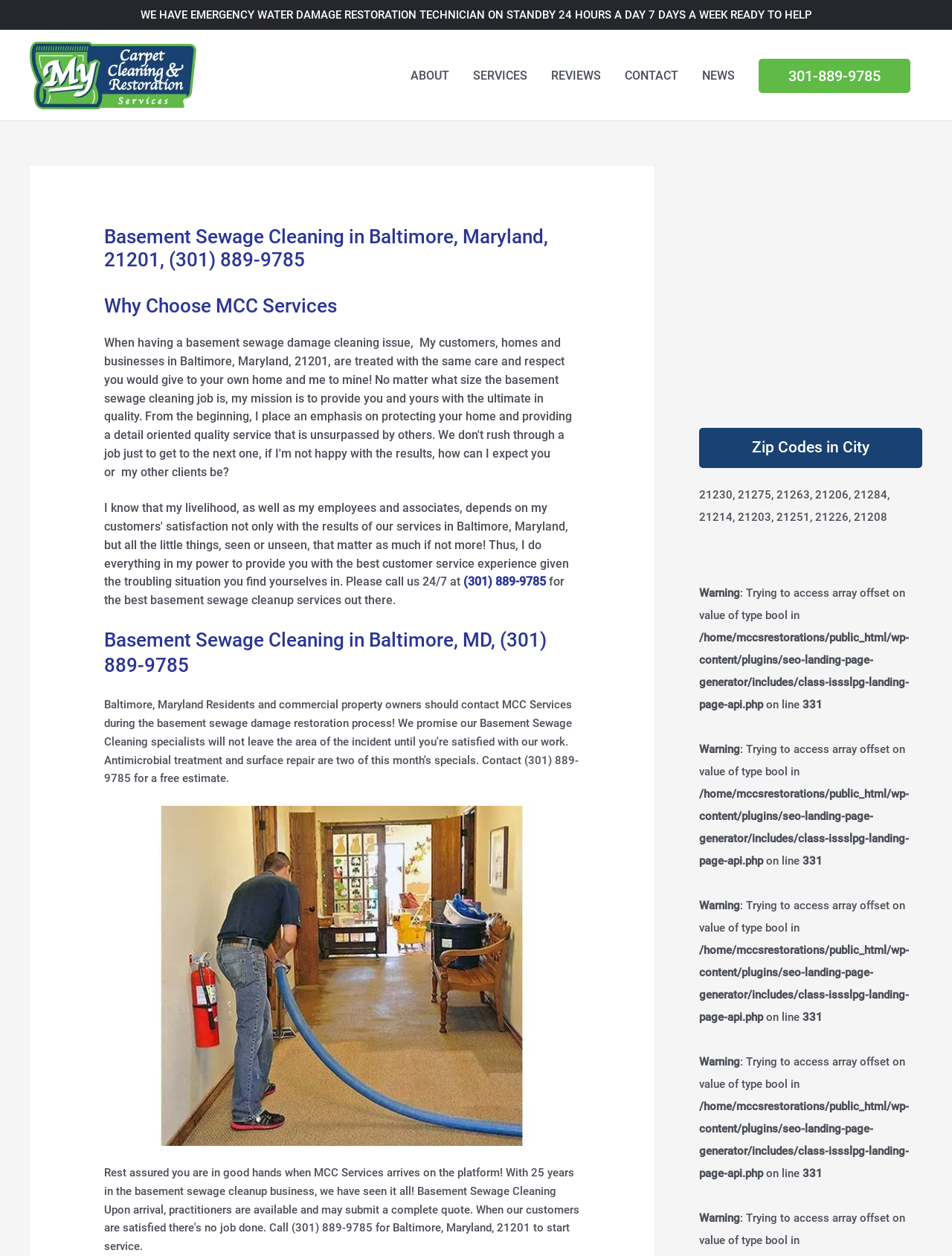Using the provided element description "alt="MCC Services"", determine the bounding box coordinates of the UI element.

[0.031, 0.054, 0.206, 0.065]